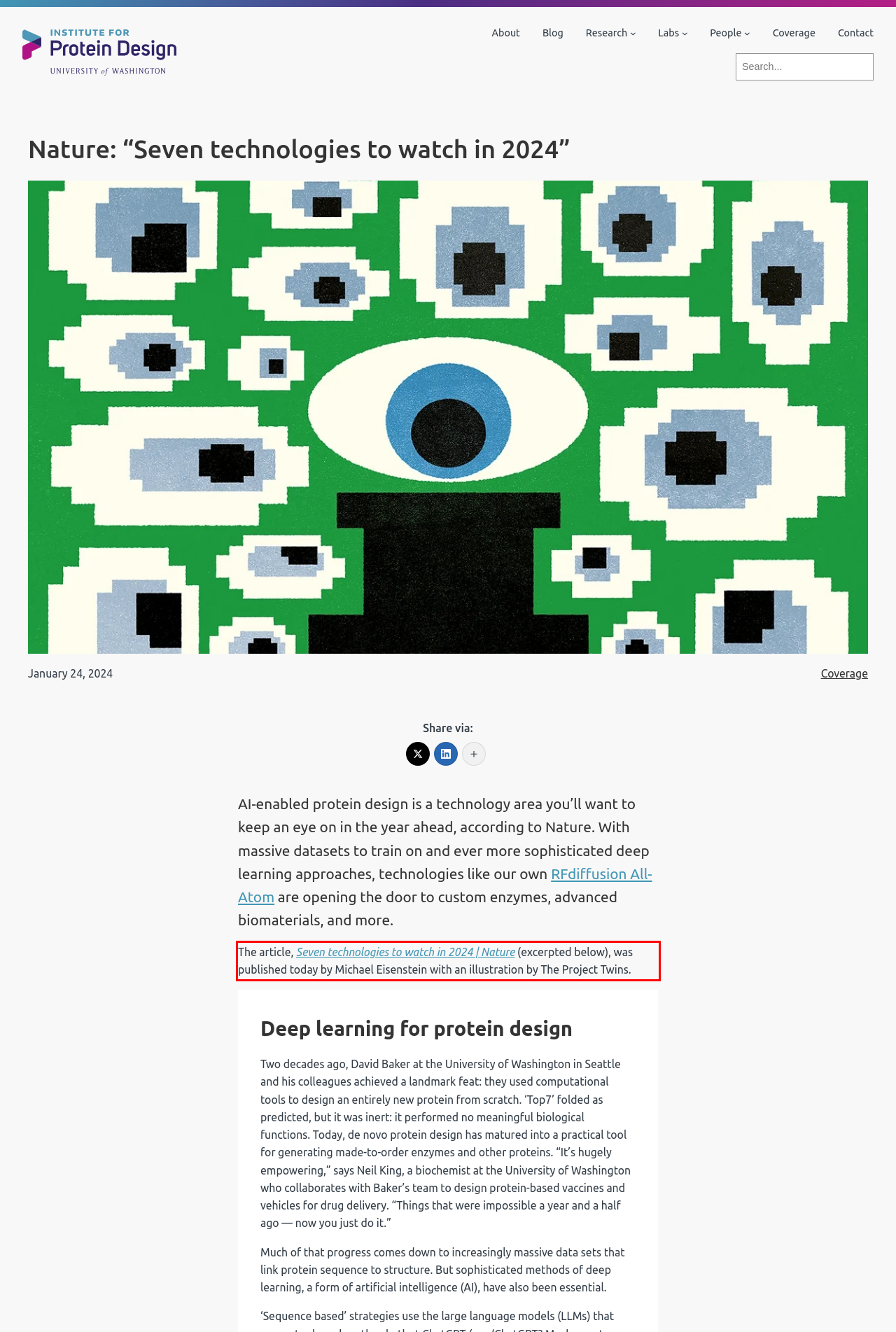Please perform OCR on the text content within the red bounding box that is highlighted in the provided webpage screenshot.

The article, Seven technologies to watch in 2024 | Nature (excerpted below), was published today by Michael Eisenstein with an illustration by The Project Twins.